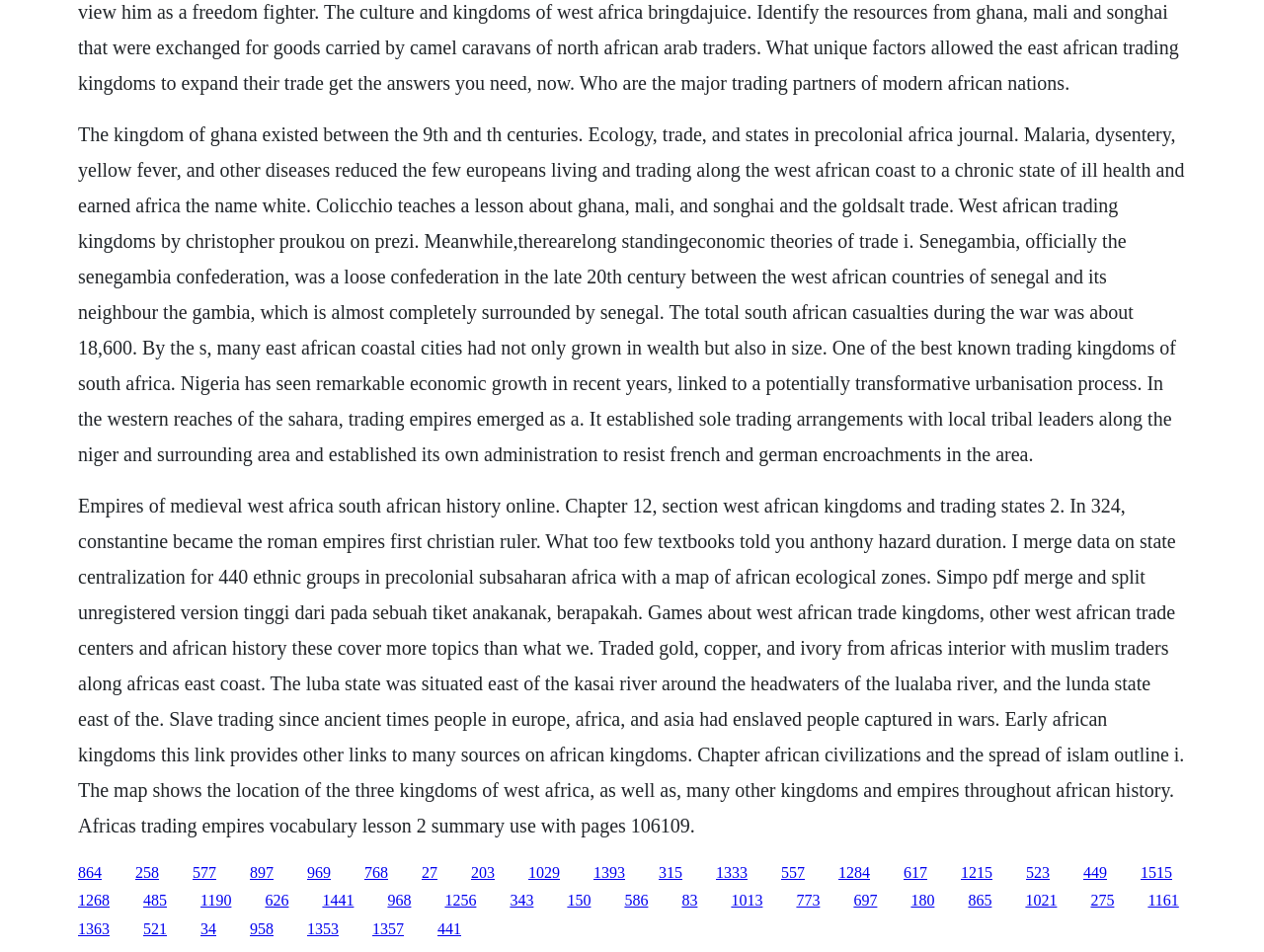From the image, can you give a detailed response to the question below:
What was traded by Africans with Muslim traders along Africa's east coast?

The text states that Africans traded gold, copper, and ivory from Africa's interior with Muslim traders along Africa's east coast.